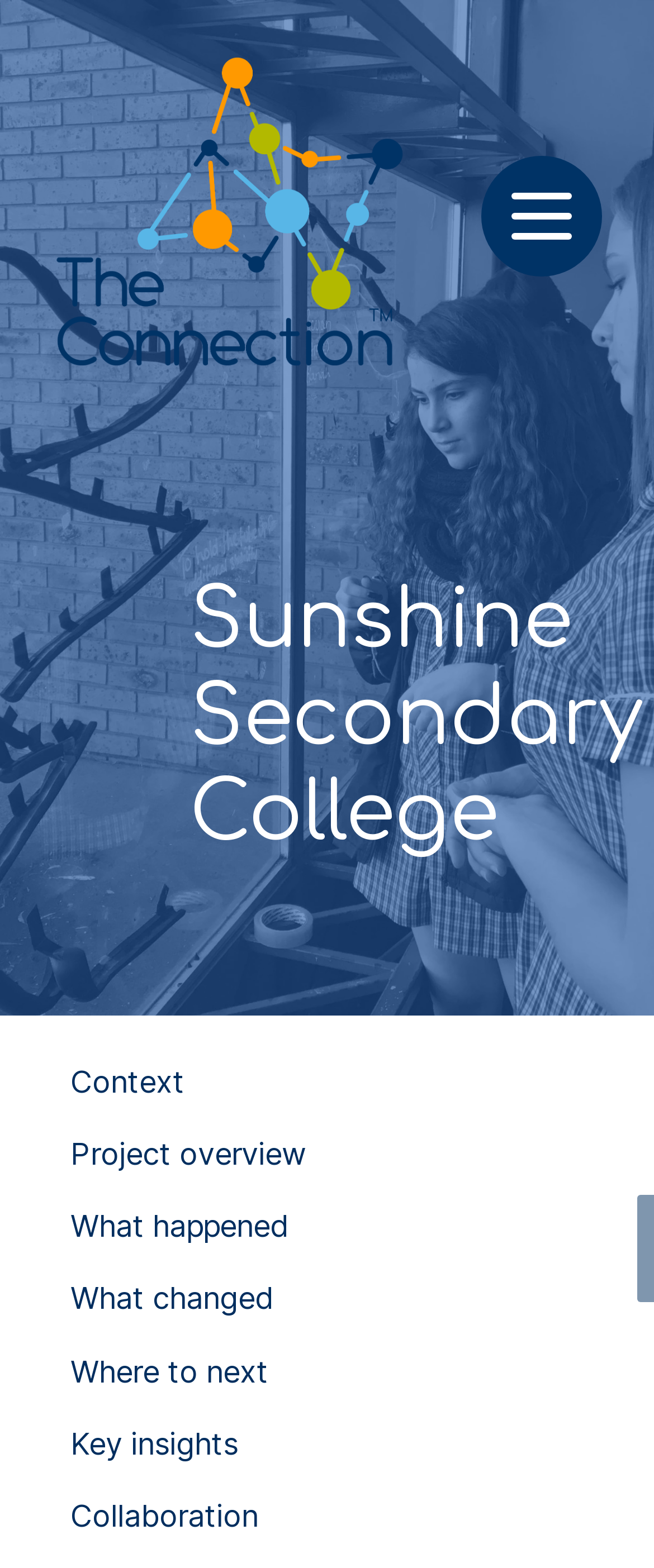Find and provide the bounding box coordinates for the UI element described with: "Context".

[0.108, 0.678, 0.282, 0.701]